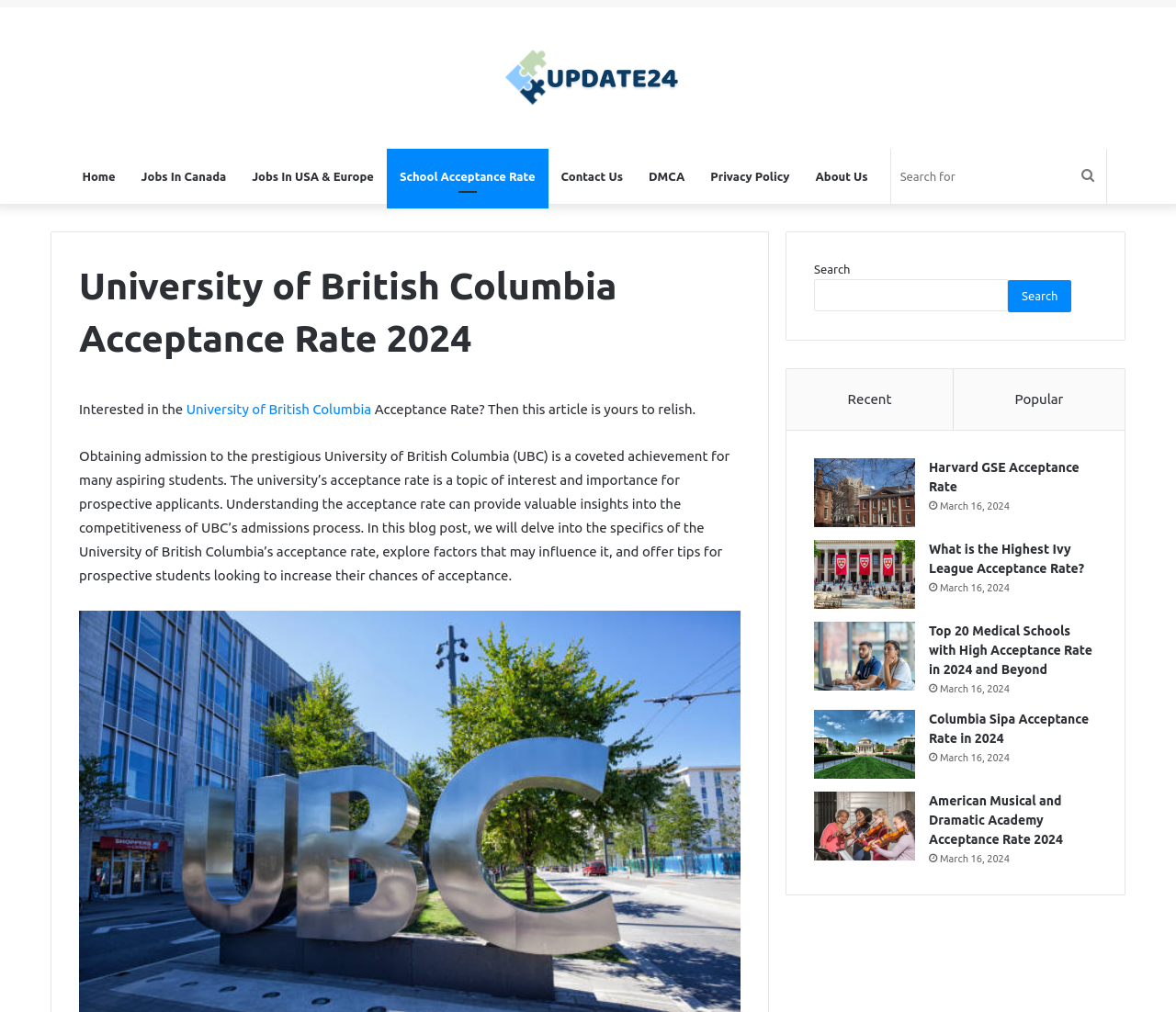Pinpoint the bounding box coordinates of the element you need to click to execute the following instruction: "Search for a specific topic". The bounding box should be represented by four float numbers between 0 and 1, in the format [left, top, right, bottom].

[0.692, 0.276, 0.857, 0.308]